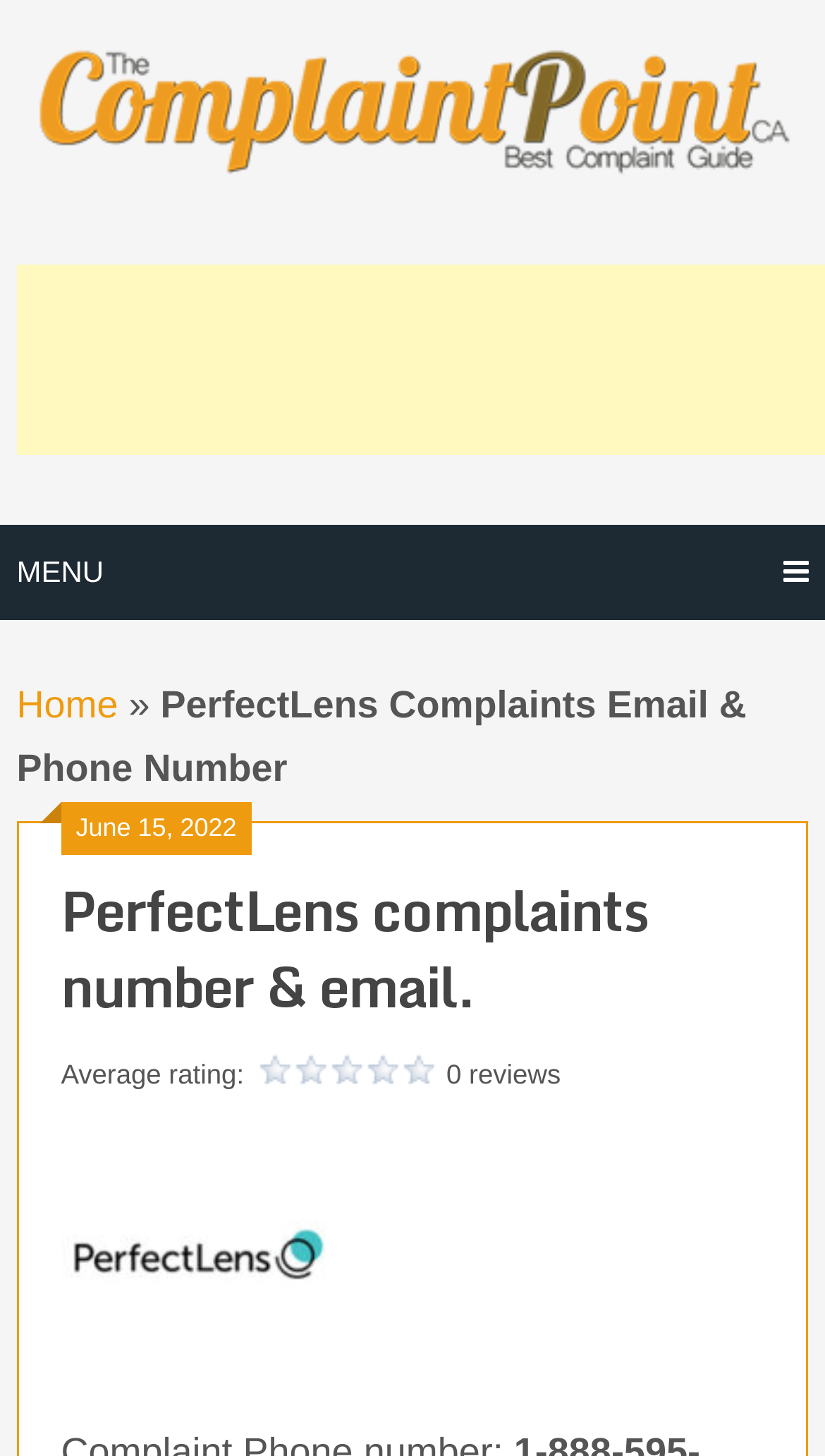Give a one-word or short-phrase answer to the following question: 
What is the name of the company?

PerfectLens